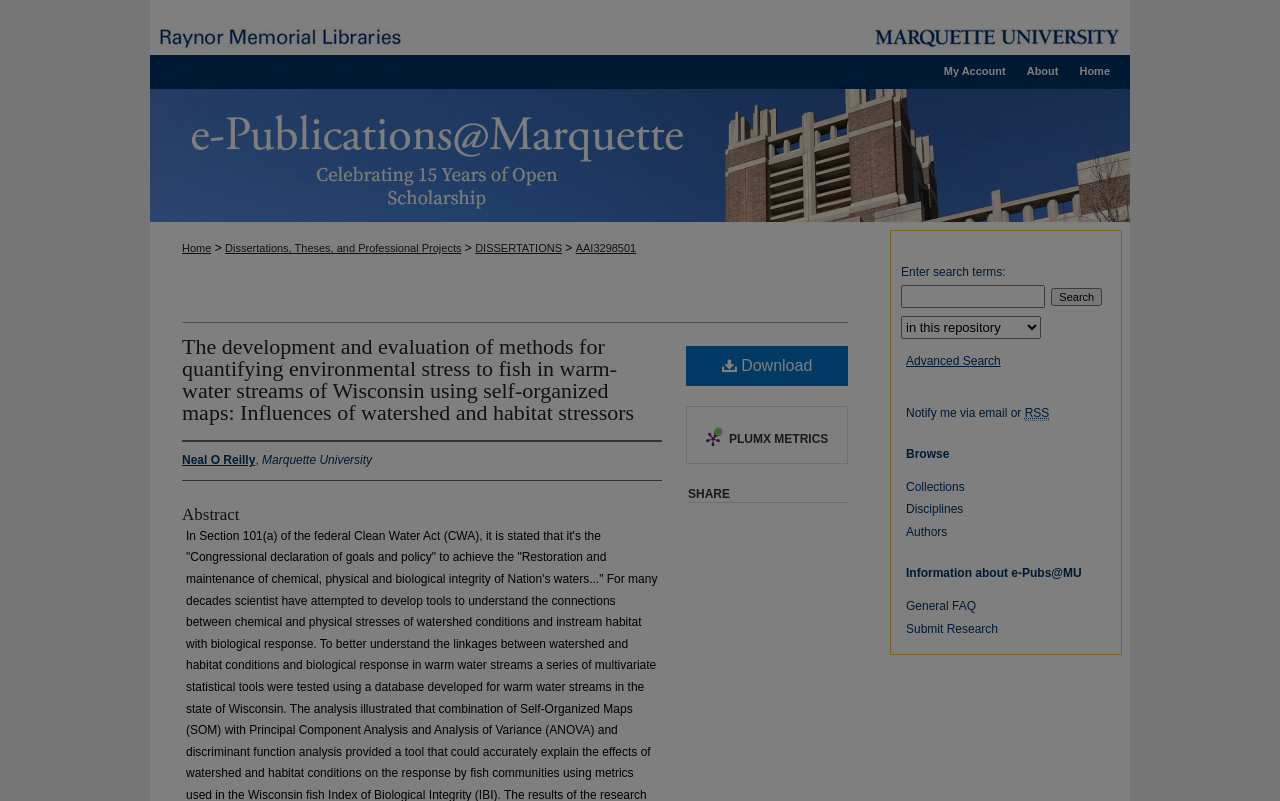Find the bounding box coordinates of the element you need to click on to perform this action: 'Download the dissertation'. The coordinates should be represented by four float values between 0 and 1, in the format [left, top, right, bottom].

[0.536, 0.432, 0.662, 0.482]